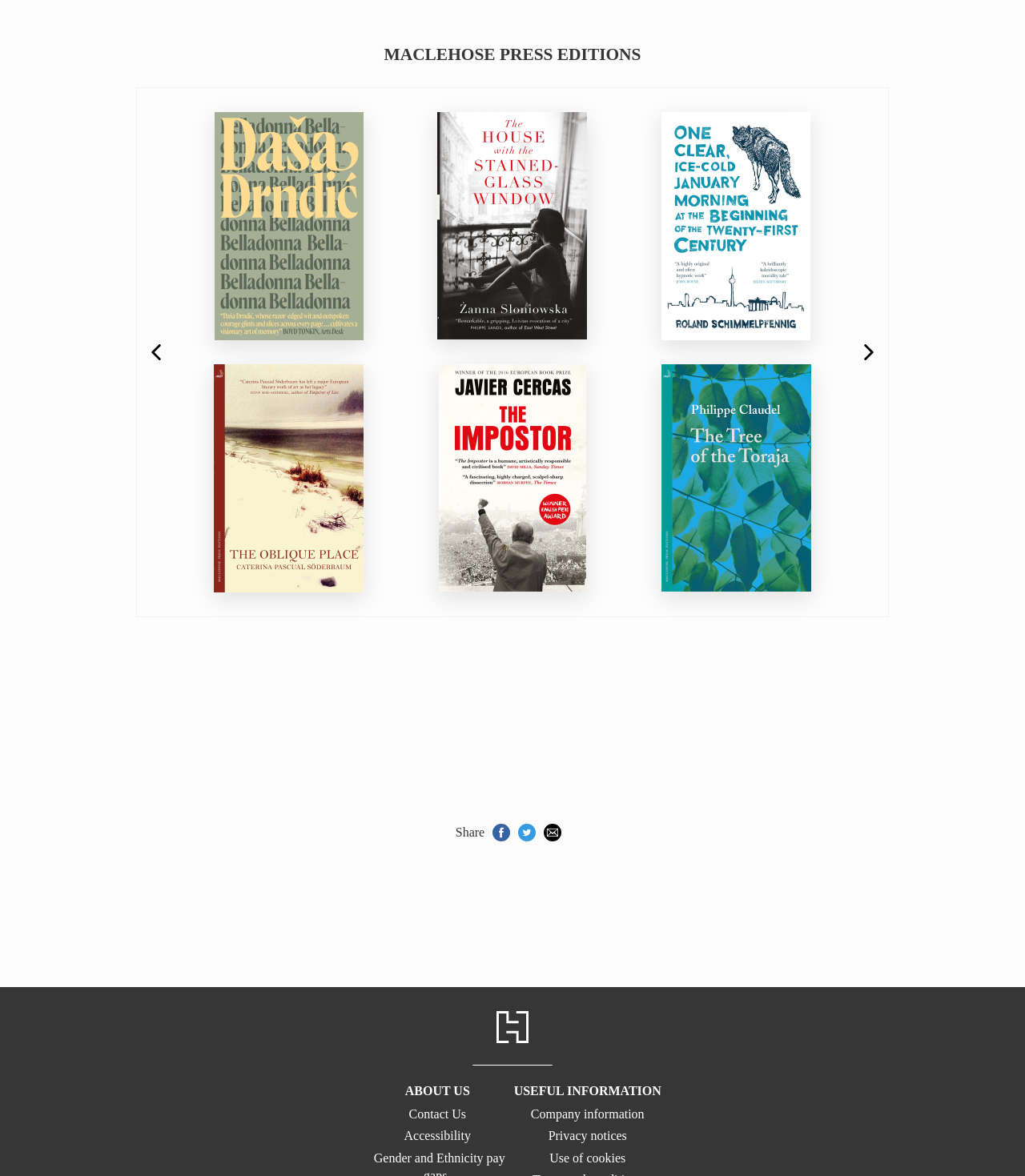Please identify the bounding box coordinates of the element's region that should be clicked to execute the following instruction: "View The House with the Stained-Glass Window". The bounding box coordinates must be four float numbers between 0 and 1, i.e., [left, top, right, bottom].

[0.403, 0.095, 0.597, 0.289]